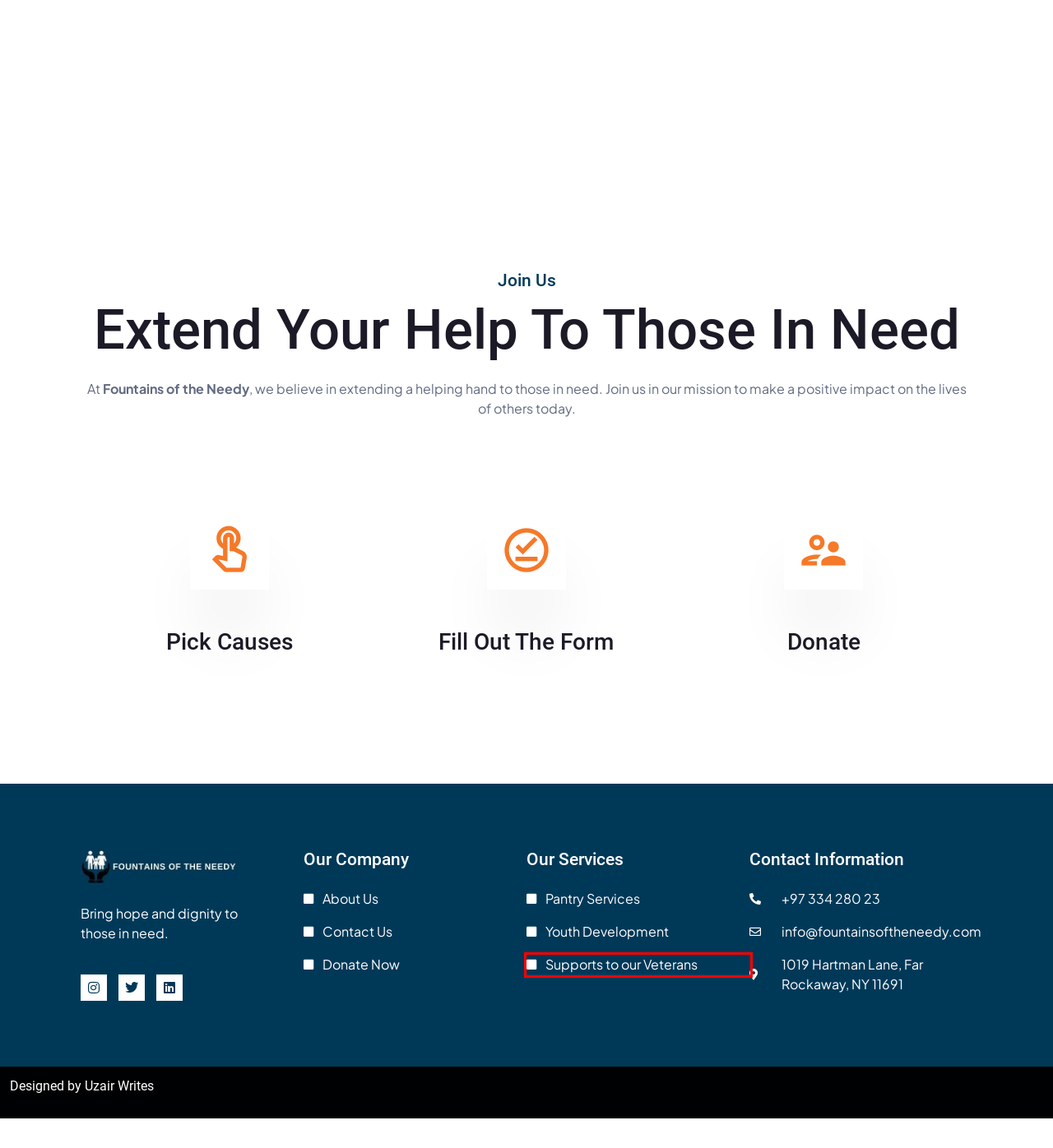Given a webpage screenshot with a red bounding box around a particular element, identify the best description of the new webpage that will appear after clicking on the element inside the red bounding box. Here are the candidates:
A. Transitional Housing and Homeless Service - Fountain of the Needy
B. Fountains of the Needy - Fountain of the Needy
C. Contact Us - Fountain of the Needy
D. Food Distribution and Pantry Services - Fountain of the Needy
E. Provision of Employment Opportunities, Trainings, and Affordable - Fountain of the Needy
F. About Us - Fountain of the Needy
G. Youth Educational Development and Vocational Training - Fountain of the Needy
H. Donate Now - Fountain of the Needy

E